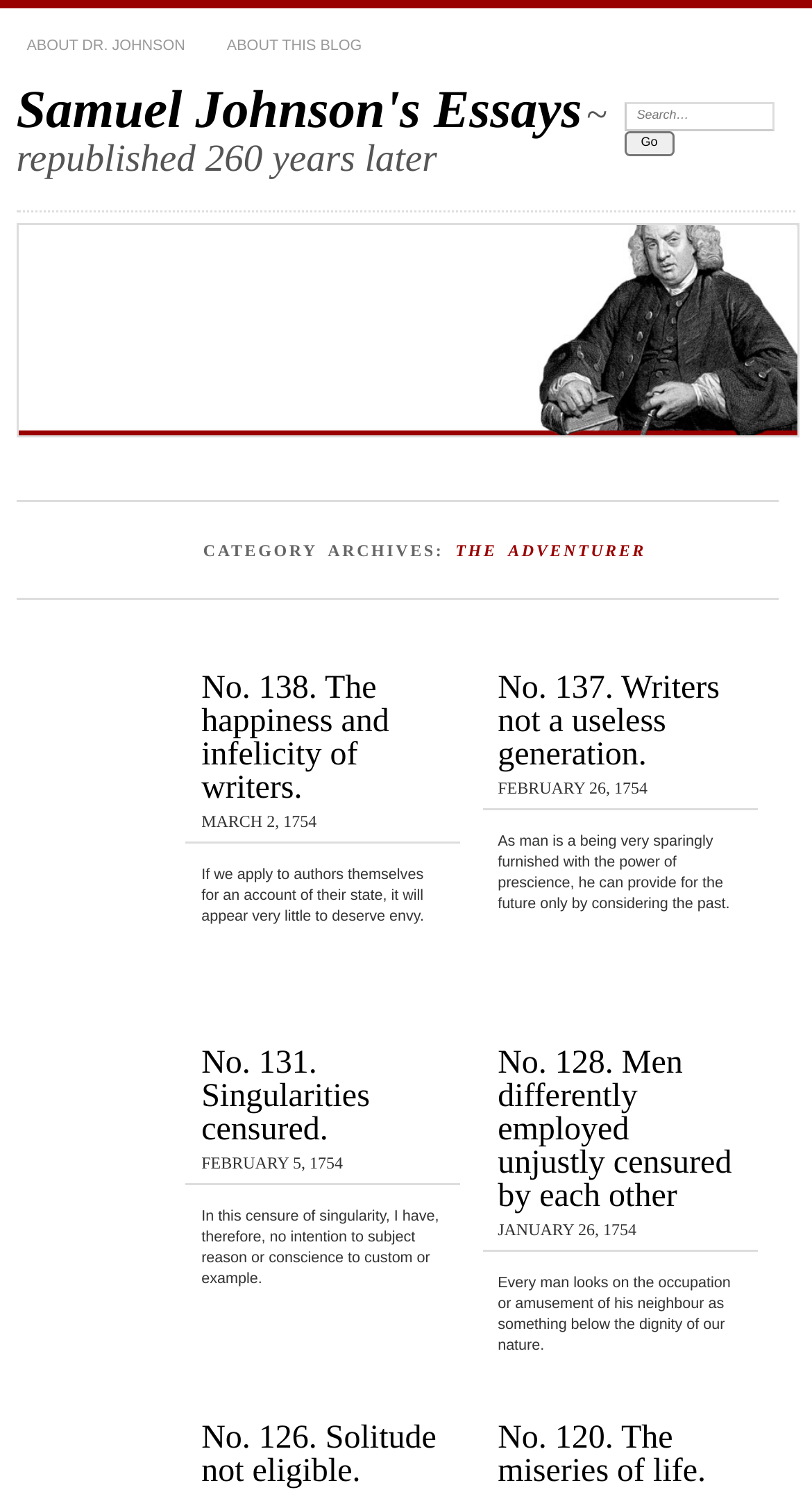Could you determine the bounding box coordinates of the clickable element to complete the instruction: "Click on the link No. 120. The miseries of life."? Provide the coordinates as four float numbers between 0 and 1, i.e., [left, top, right, bottom].

[0.613, 0.948, 0.869, 0.993]